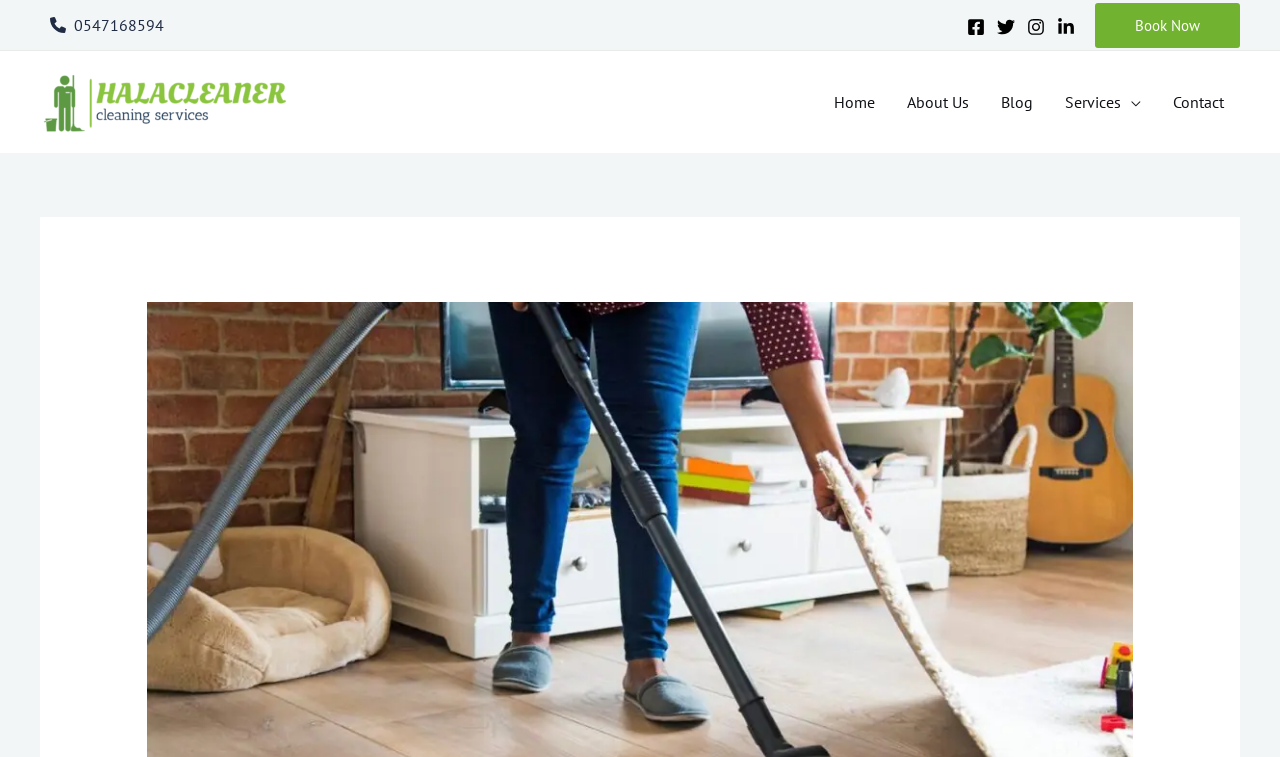Determine the bounding box coordinates of the region to click in order to accomplish the following instruction: "Click on Book Now". Provide the coordinates as four float numbers between 0 and 1, specifically [left, top, right, bottom].

[0.855, 0.003, 0.969, 0.063]